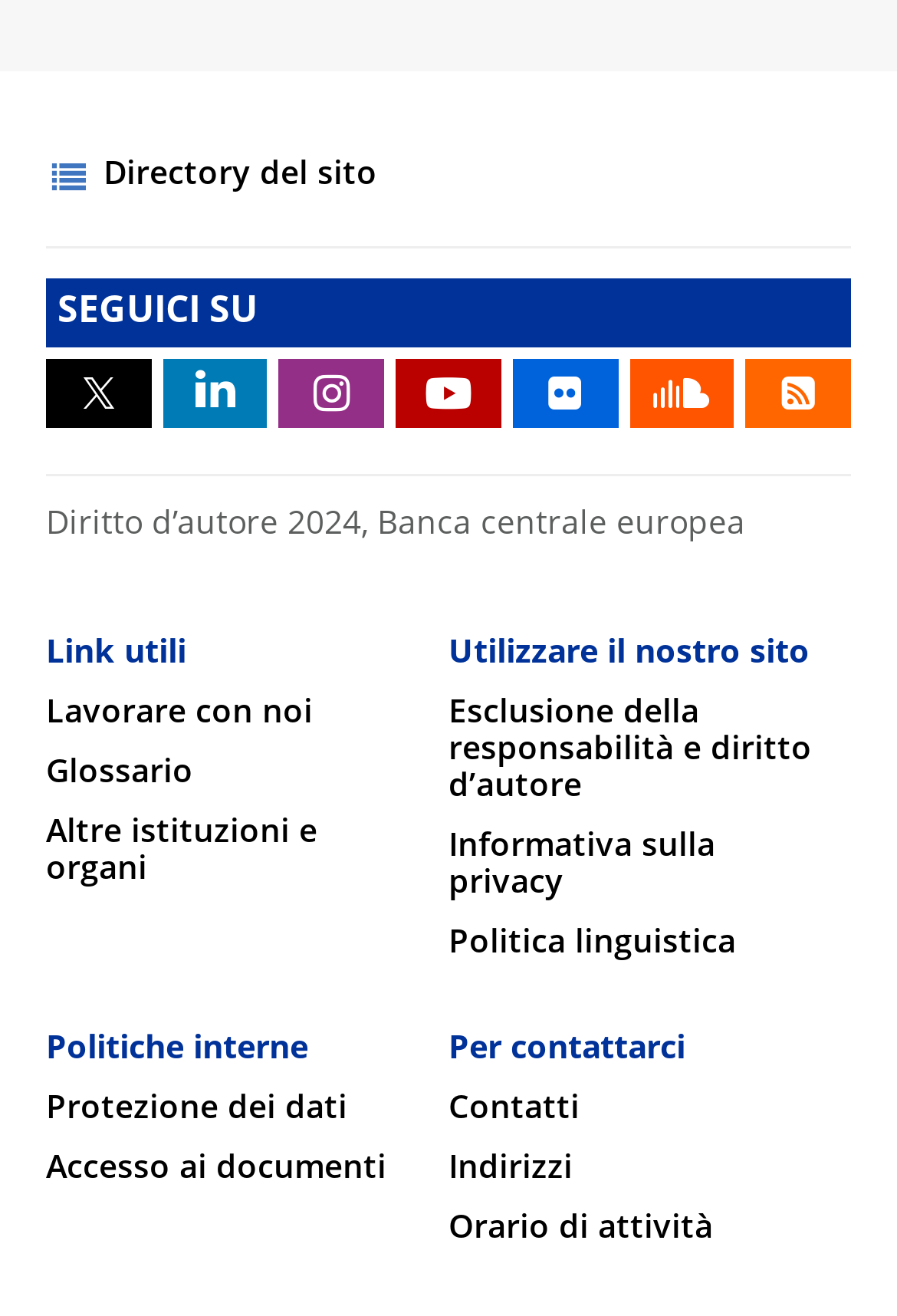Find the bounding box coordinates for the element that must be clicked to complete the instruction: "View Esclusione della responsabilità e diritto d’autore". The coordinates should be four float numbers between 0 and 1, indicated as [left, top, right, bottom].

[0.5, 0.529, 0.905, 0.609]